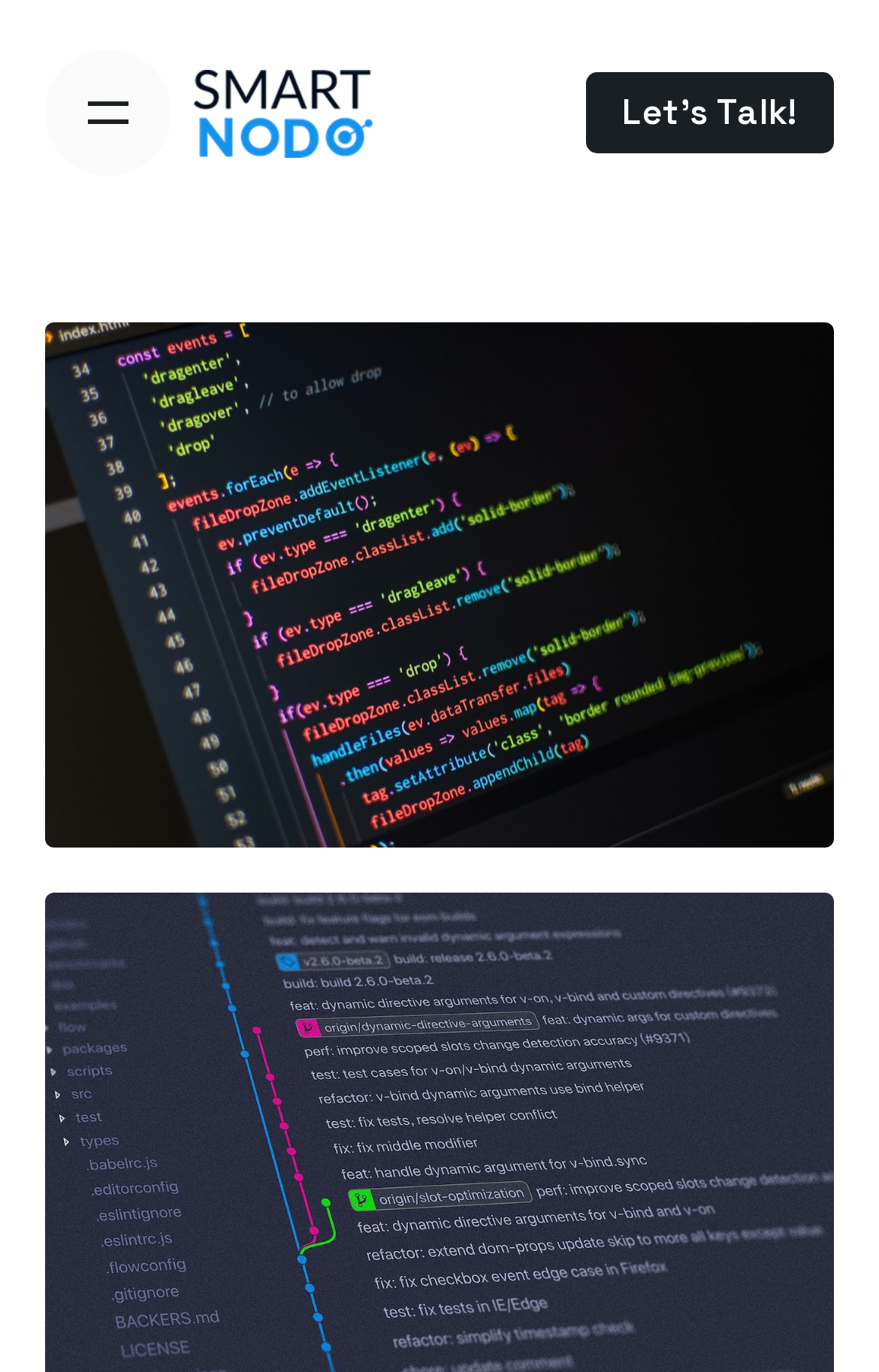Extract the main title from the webpage.

Web Development, Software and Mobile Applications